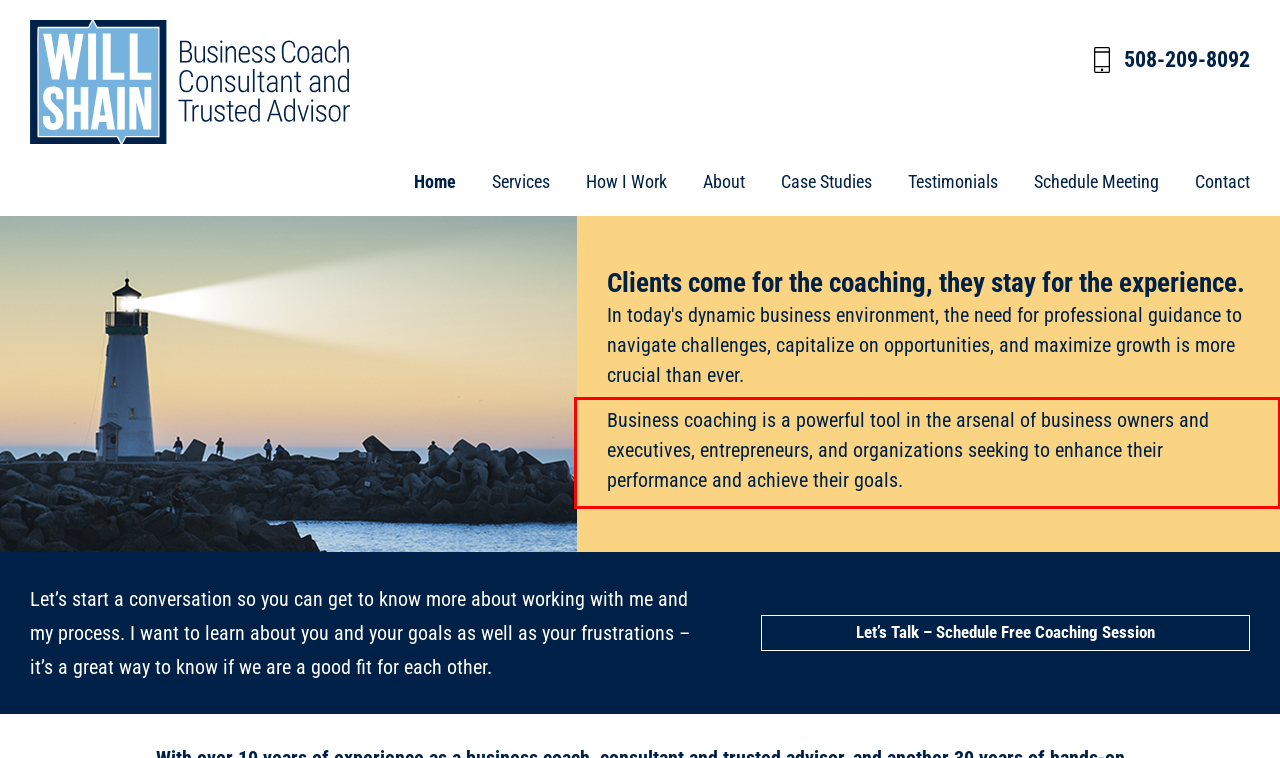Using the provided webpage screenshot, identify and read the text within the red rectangle bounding box.

Business coaching is a powerful tool in the arsenal of business owners and executives, entrepreneurs, and organizations seeking to enhance their performance and achieve their goals.